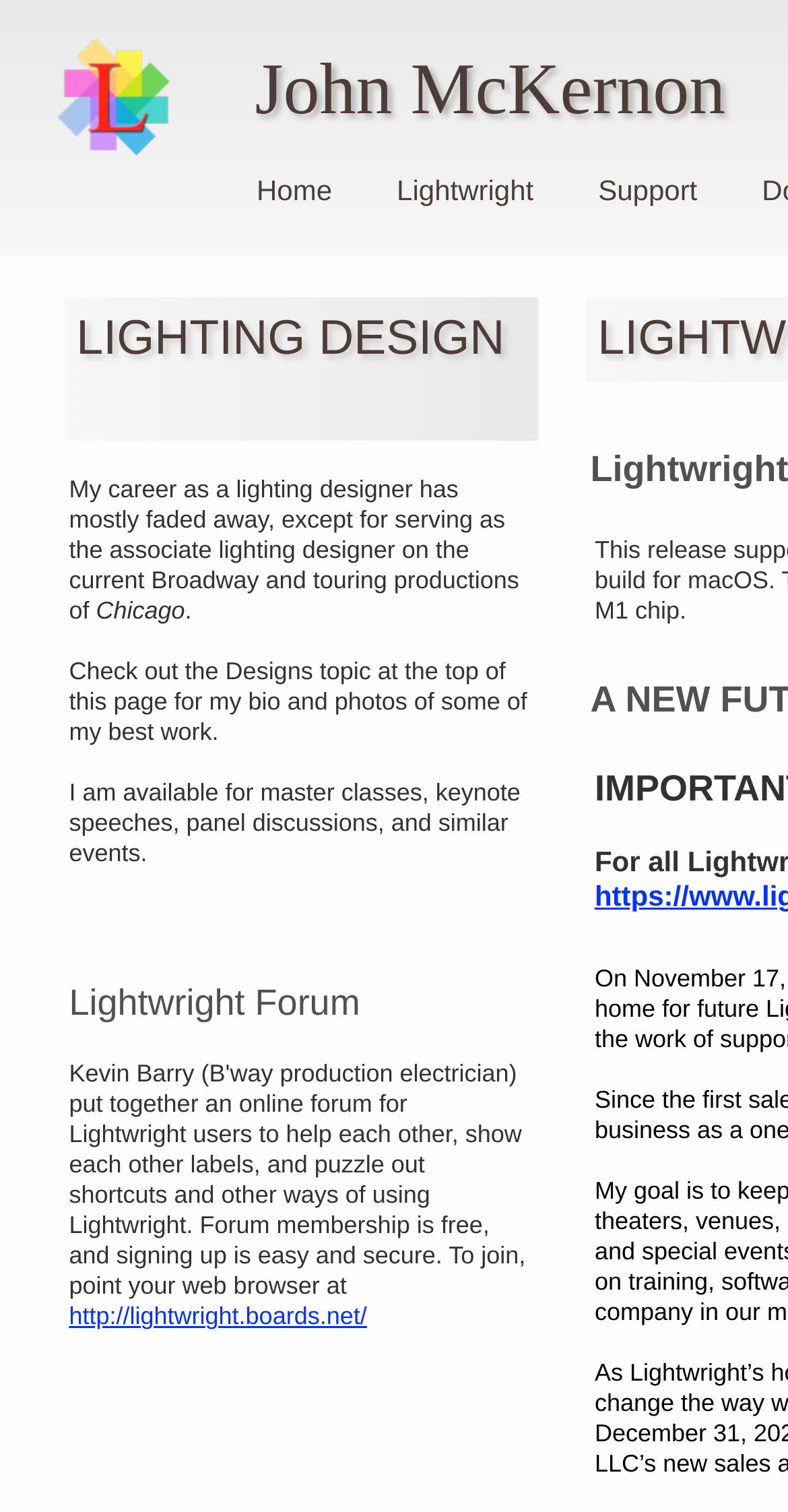Reply to the question with a single word or phrase:
What is the name of the Broadway production mentioned?

Chicago